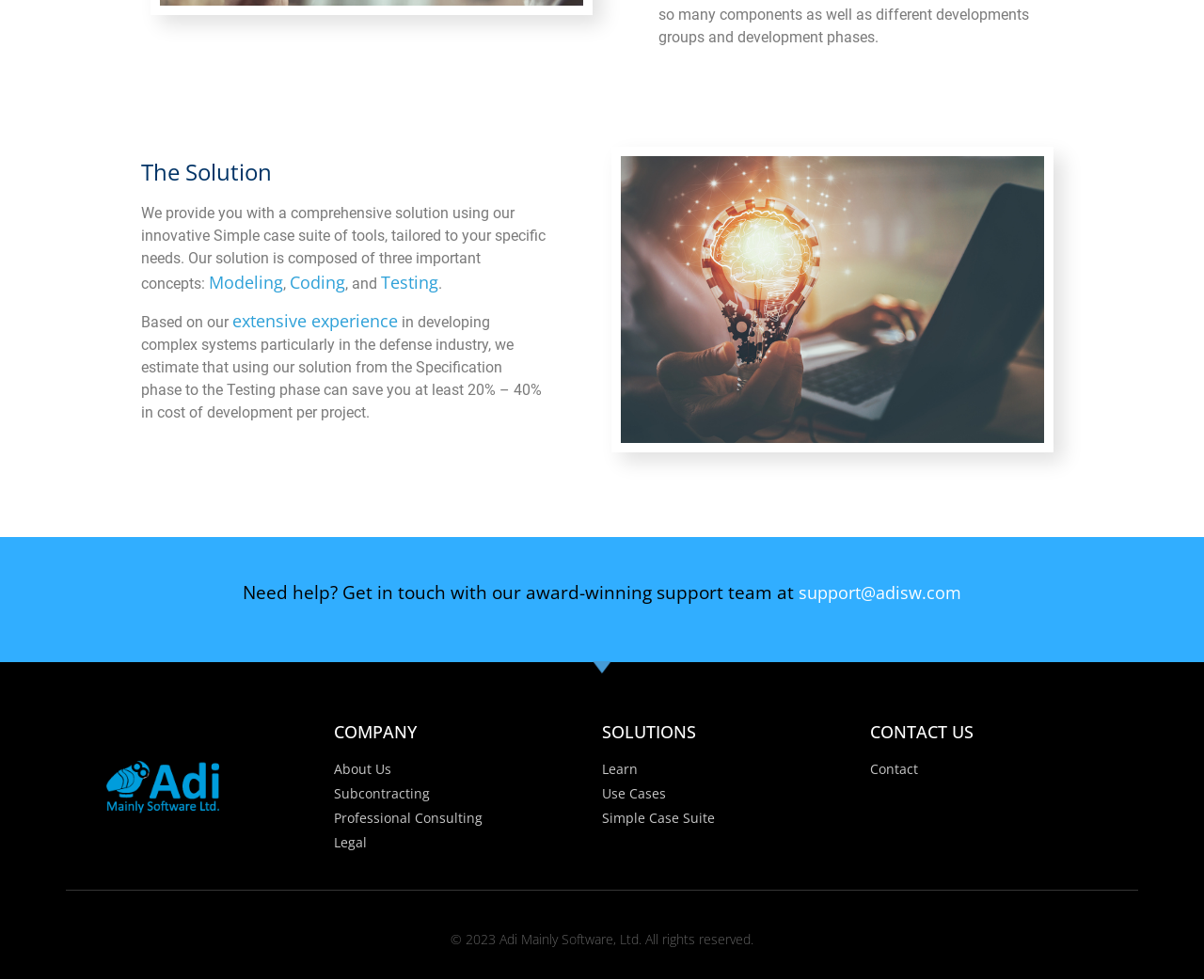Identify the bounding box for the element characterized by the following description: "1219".

None